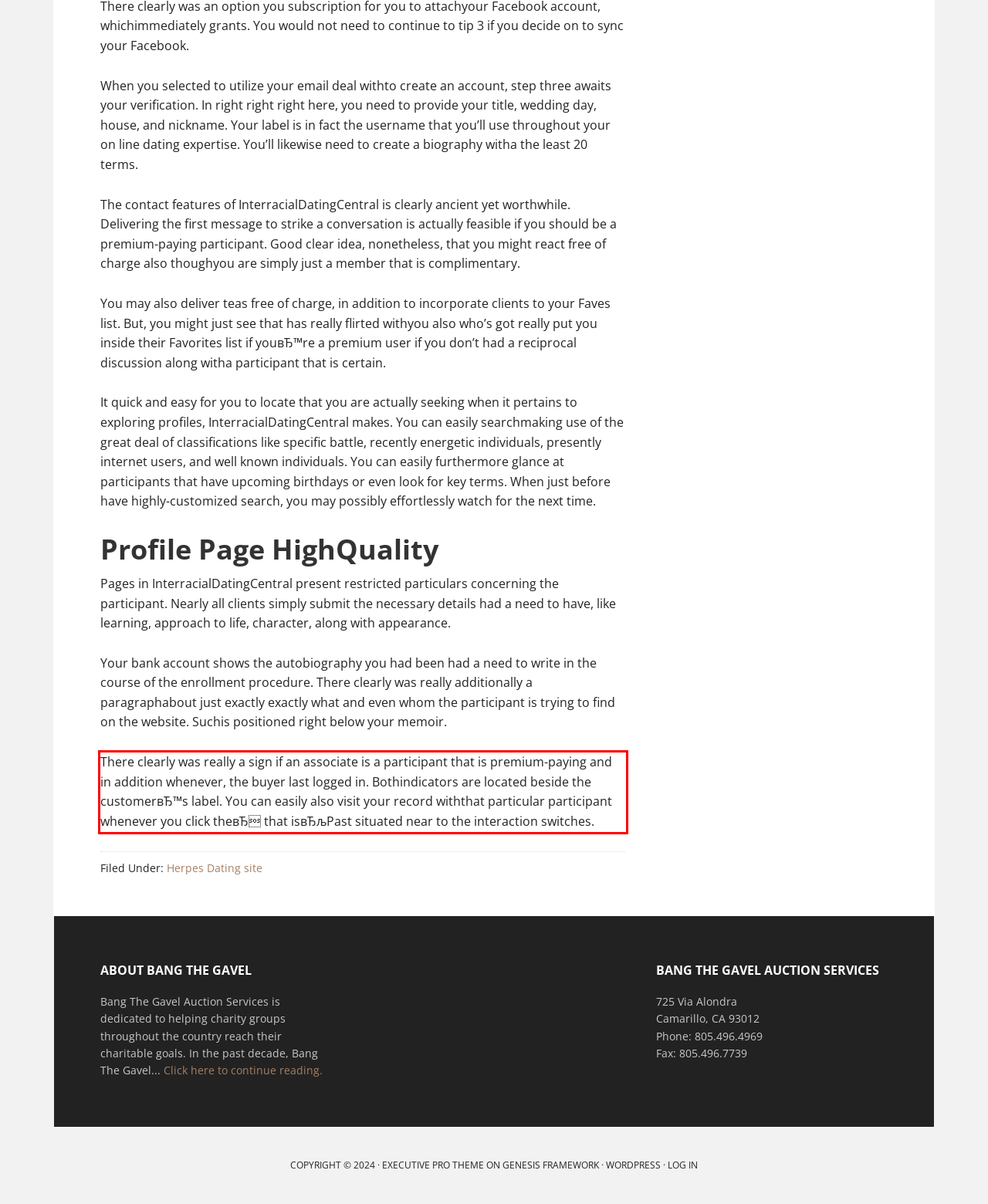You have a screenshot of a webpage where a UI element is enclosed in a red rectangle. Perform OCR to capture the text inside this red rectangle.

There clearly was really a sign if an associate is a participant that is premium-paying and in addition whenever, the buyer last logged in. Bothindicators are located beside the customerвЂ™s label. You can easily also visit your record withthat particular participant whenever you click theвЂ that isвЂљPast situated near to the interaction switches.